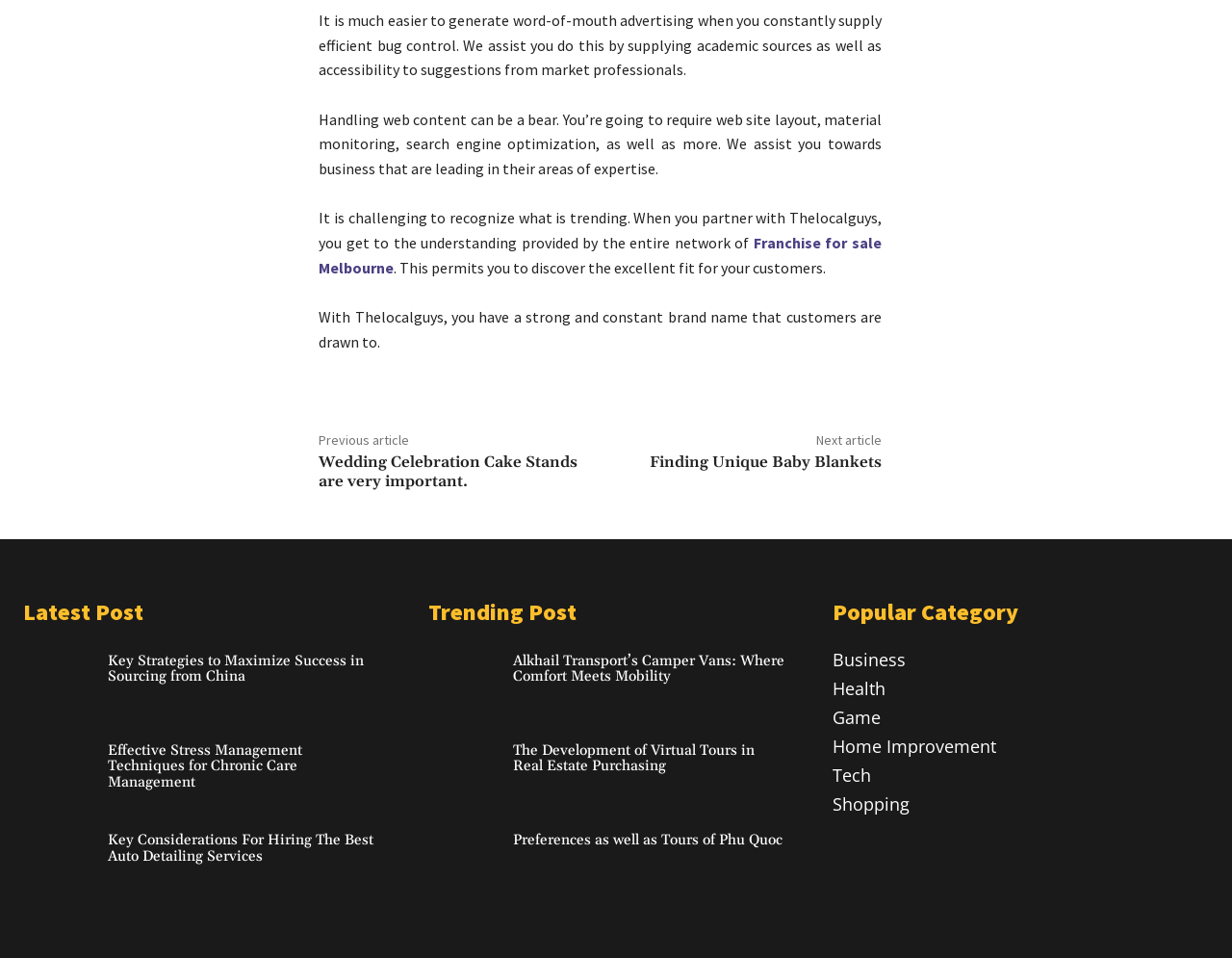Identify the bounding box coordinates for the UI element mentioned here: "Tech16". Provide the coordinates as four float values between 0 and 1, i.e., [left, top, right, bottom].

[0.676, 0.797, 0.707, 0.821]